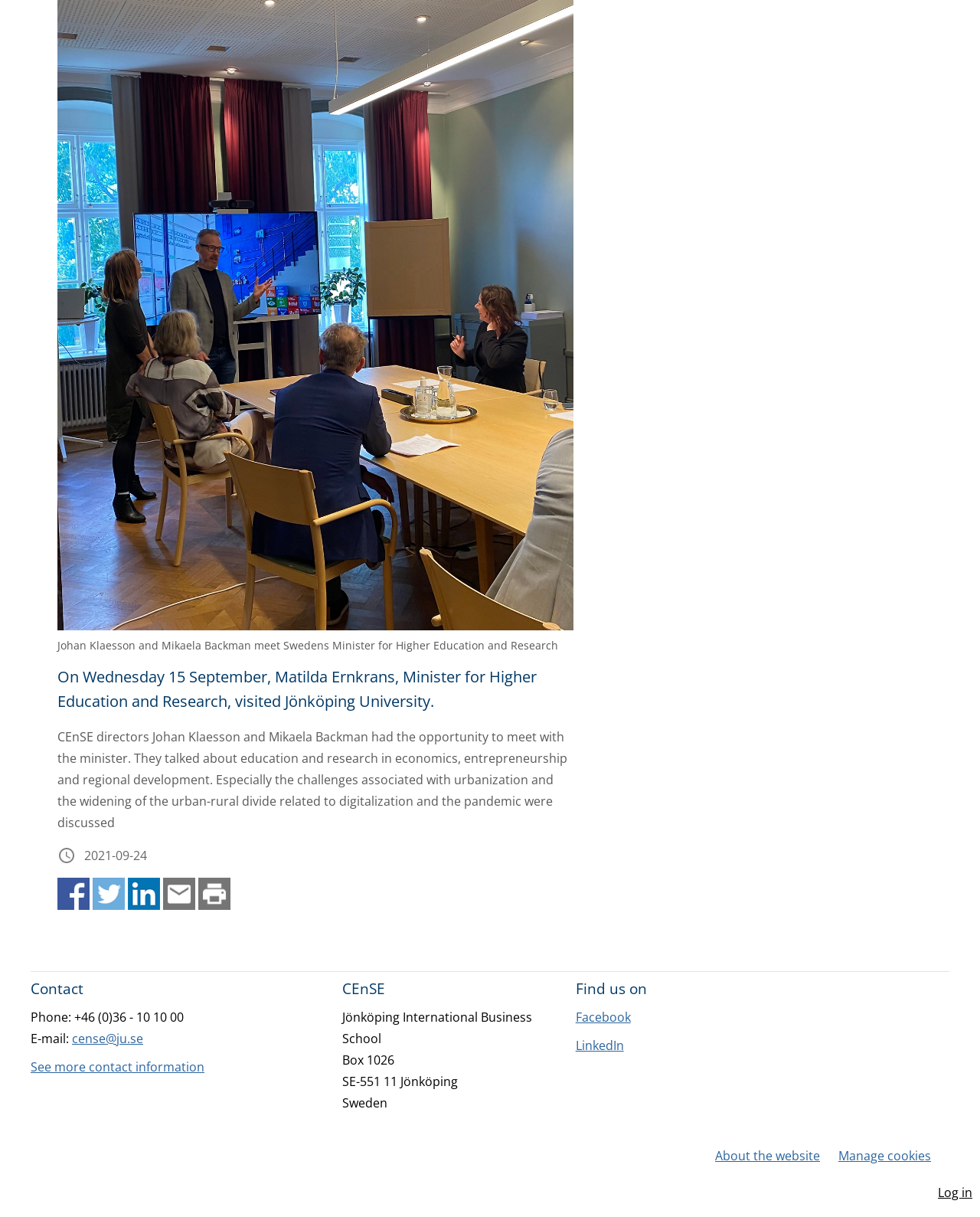Using the element description: "alt="Share this page on LinkedIn"", determine the bounding box coordinates. The coordinates should be in the format [left, top, right, bottom], with values between 0 and 1.

[0.131, 0.737, 0.164, 0.751]